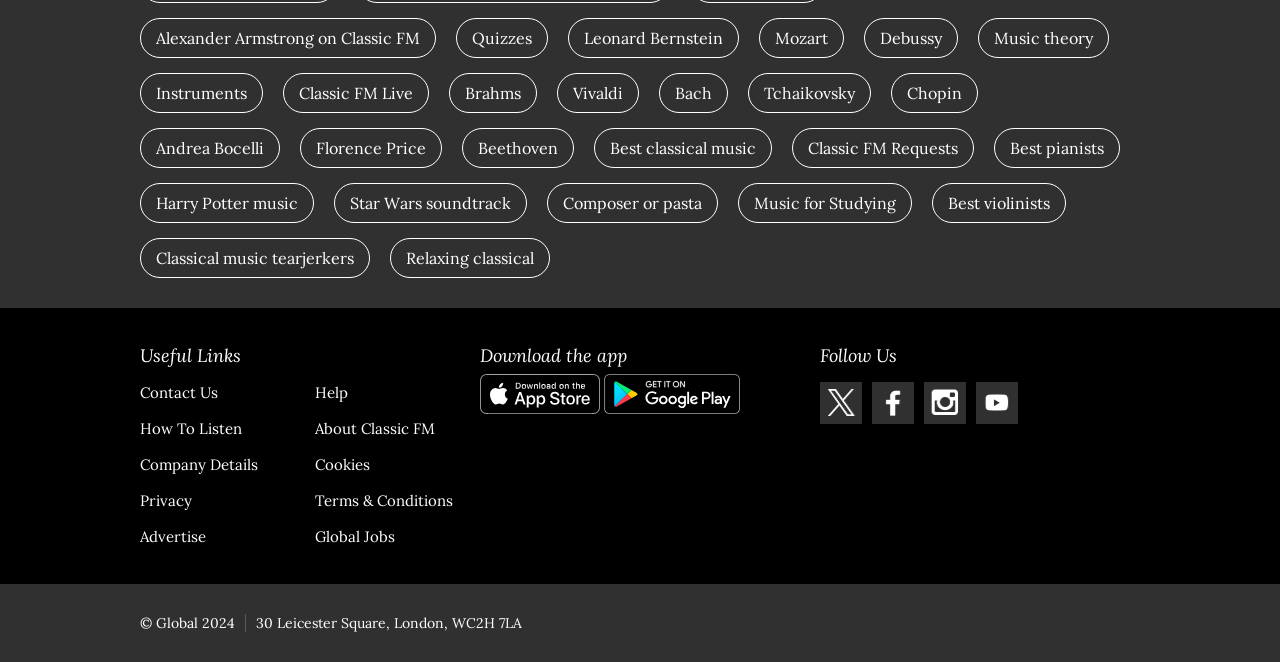Given the description Terms & Conditions, predict the bounding box coordinates of the UI element. Ensure the coordinates are in the format (top-left x, top-left y, bottom-right x, bottom-right y) and all values are between 0 and 1.

[0.246, 0.777, 0.354, 0.806]